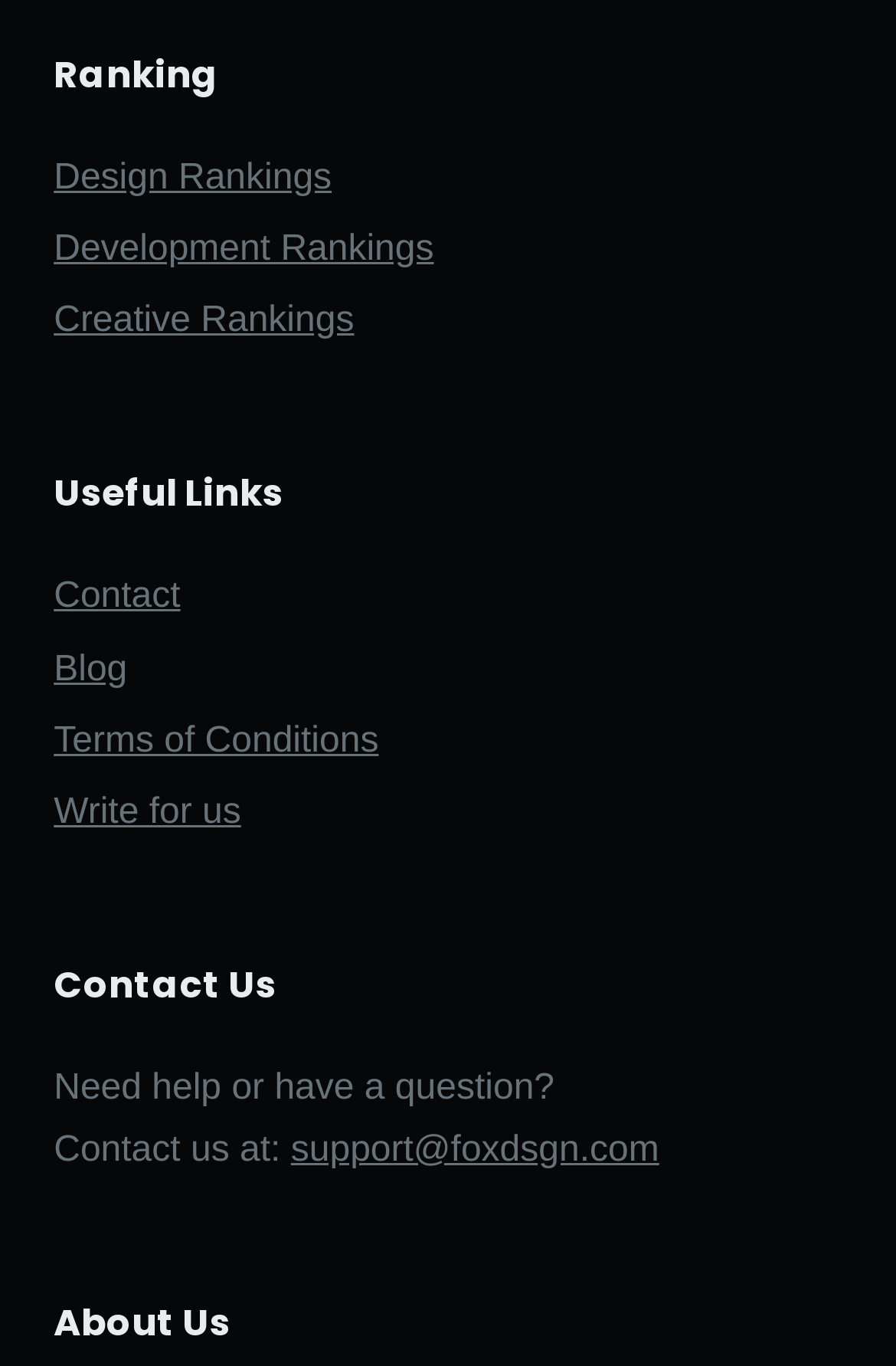Identify the coordinates of the bounding box for the element that must be clicked to accomplish the instruction: "View design rankings".

[0.06, 0.115, 0.37, 0.144]